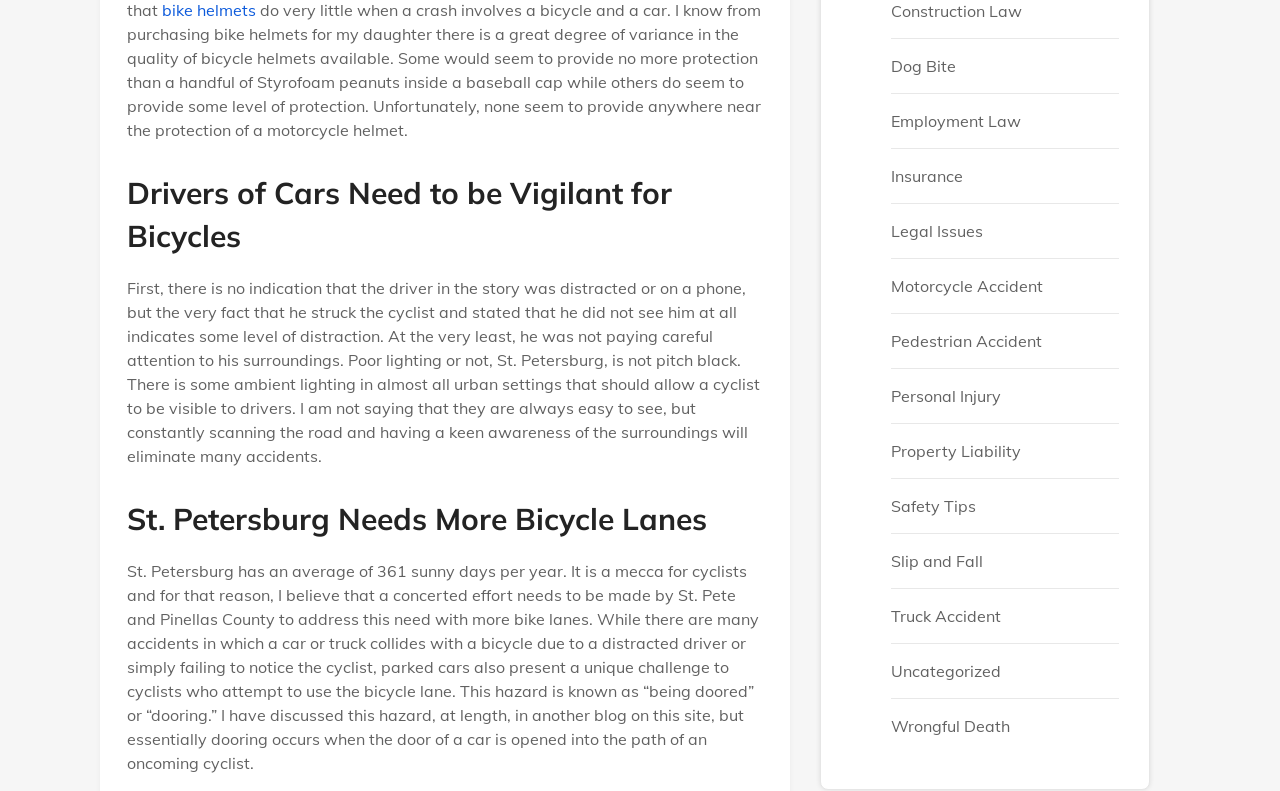Identify the bounding box coordinates for the UI element described by the following text: "Slip and Fall". Provide the coordinates as four float numbers between 0 and 1, in the format [left, top, right, bottom].

[0.696, 0.697, 0.768, 0.722]